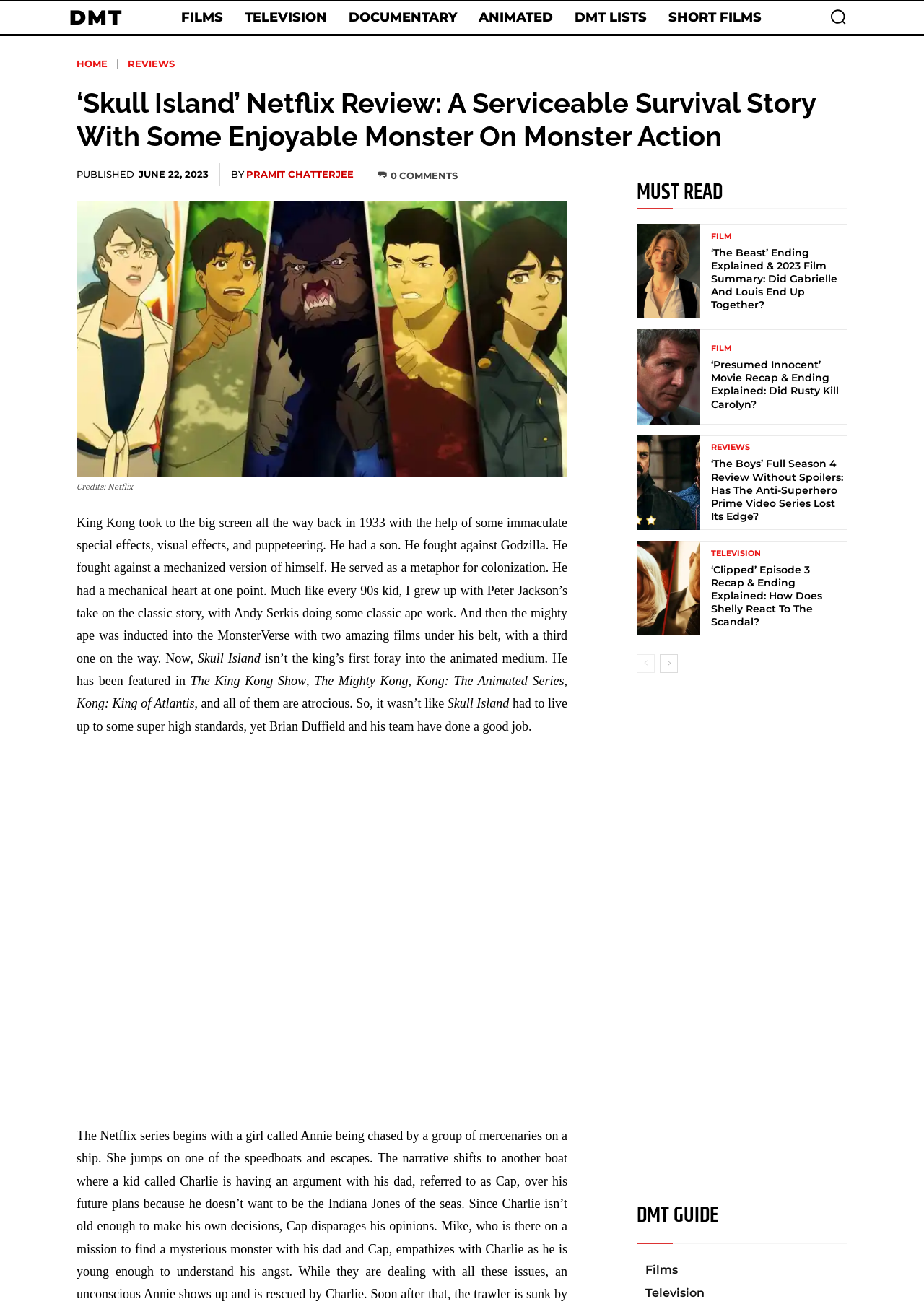Describe the webpage in detail, including text, images, and layout.

This webpage is a review of the Netflix series "Skull Island". At the top, there are several links to different categories, including "DMT", "FILMS", "TELEVISION", "DOCUMENTARY", "ANIMATED", "DMT LISTS", and "SHORT FILMS". Below these links, there is a heading that reads "'Skull Island' Netflix Review: A Serviceable Survival Story With Some Enjoyable Monster On Monster Action". 

To the right of the heading, there is a small image. Below the heading, there is a publication date, "JUNE 22, 2023", and the author's name, "PRAMIT CHATTERJEE". There is also a link to comments, but it appears to be empty.

The main content of the webpage is a review of "Skull Island". The review discusses King Kong's history in film and television, including his appearances in "The King Kong Show", "The Mighty Kong", "Kong: The Animated Series", and "Kong: King of Atlantis". The review then discusses the new series, "Skull Island", and how it compares to these previous adaptations.

Below the review, there are several links to other articles, including "‘The Beast’ Ending Explained & 2023 Film Summary: Did Gabrielle And Louis End Up Together?", "‘Presumed Innocent’ Movie Recap & Ending Explained: Did Rusty Kill Carolyn?", and "‘The Boys’ Full Season 4 Review Without Spoilers: Has The Anti-Superhero Prime Video Series Lost Its Edge?". These links are categorized under headings such as "MUST READ", "FILM", and "REVIEWS".

At the bottom of the webpage, there are links to navigate to the previous and next pages, as well as a heading that reads "DMT GUIDE" with a link to "Films".